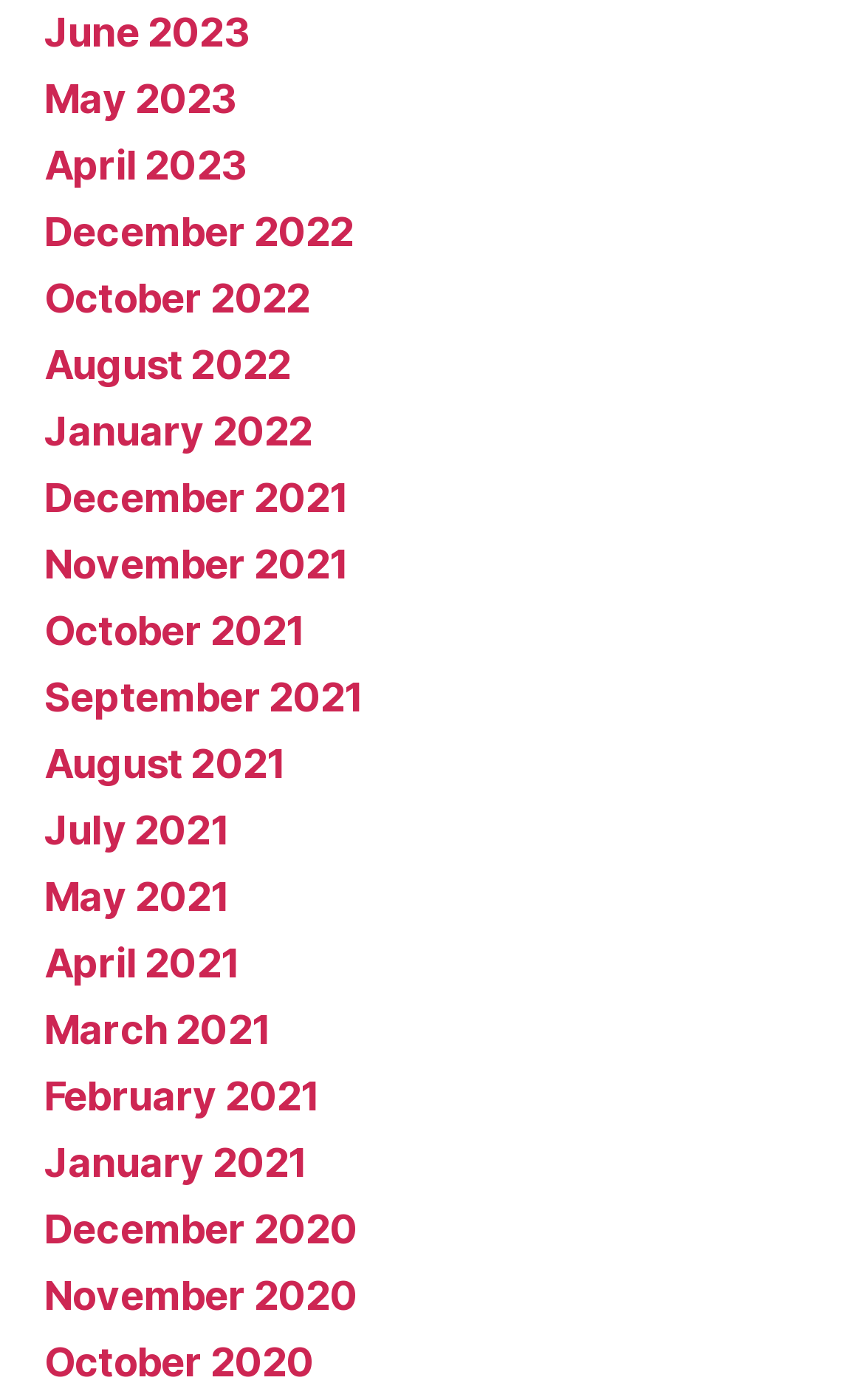Please specify the bounding box coordinates of the area that should be clicked to accomplish the following instruction: "view June 2023". The coordinates should consist of four float numbers between 0 and 1, i.e., [left, top, right, bottom].

[0.051, 0.007, 0.289, 0.04]